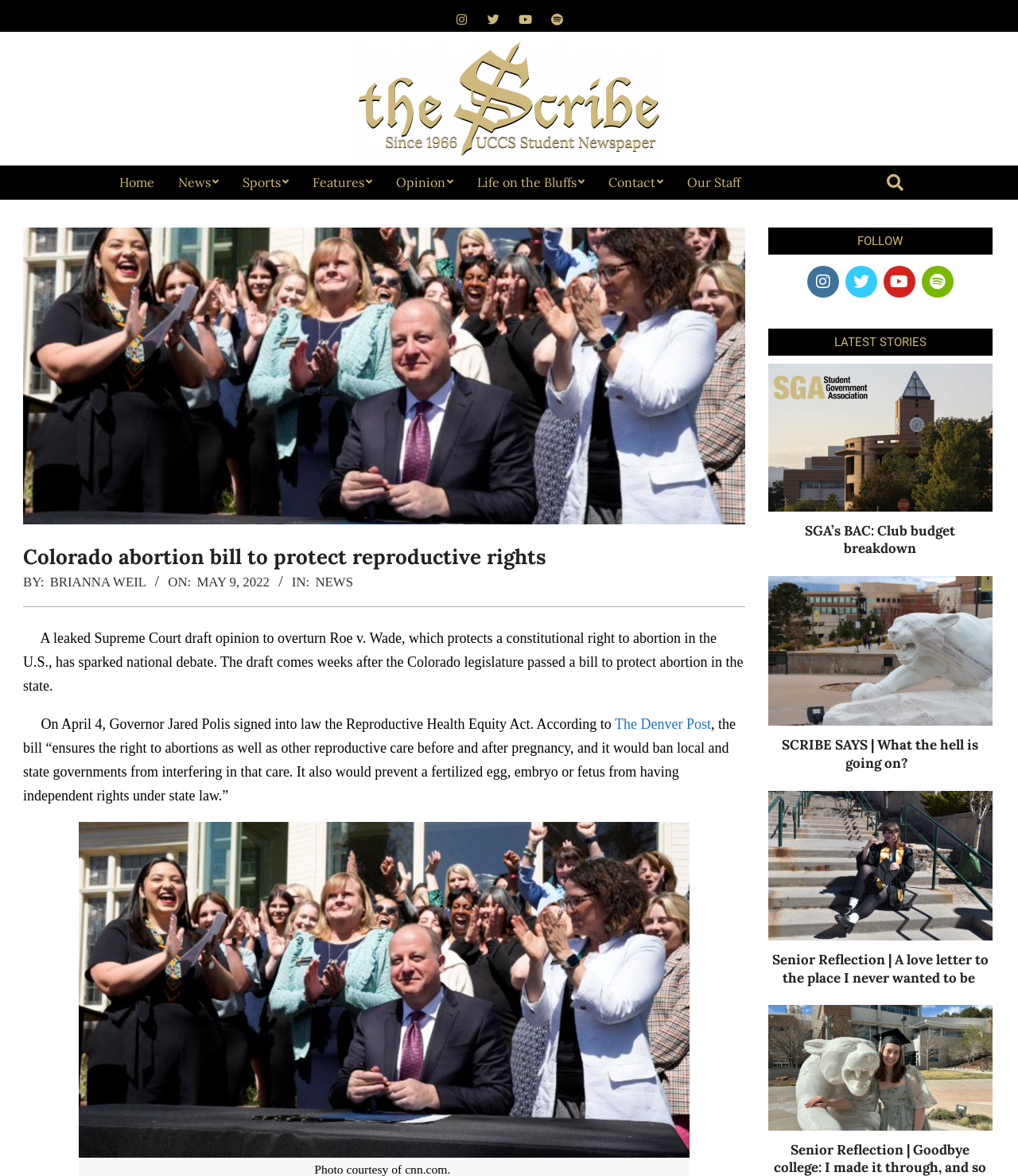What is the name of the news organization mentioned in the article?
Please provide a comprehensive answer based on the visual information in the image.

The text 'According to The Denver Post, the bill...' mentions The Denver Post as a news organization, indicating that it is a source cited in the article.